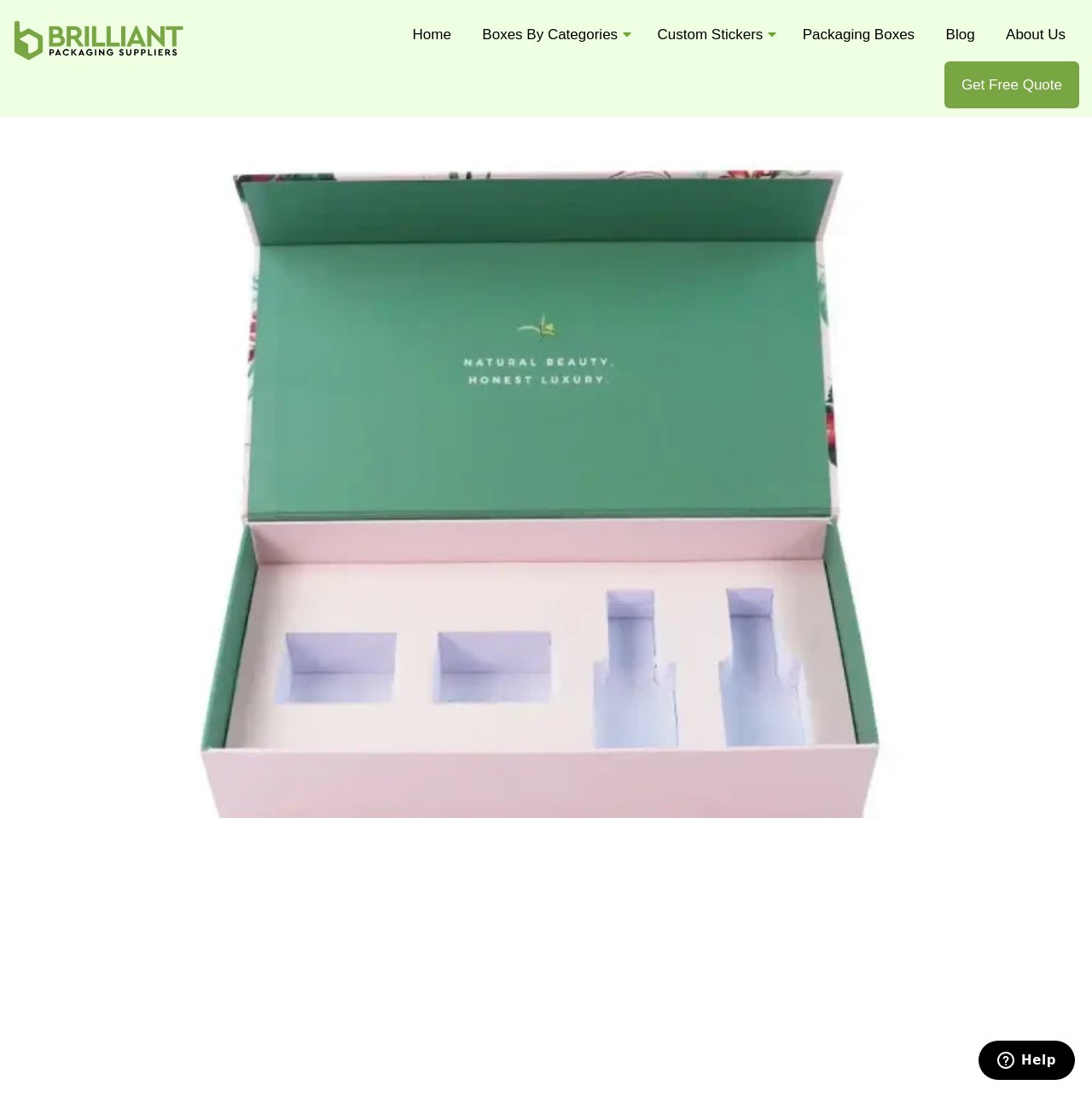Please identify the bounding box coordinates of the region to click in order to complete the task: "View the 'Custom Bottle Box Packaging Design Importance' image". The coordinates must be four float numbers between 0 and 1, specified as [left, top, right, bottom].

[0.0, 0.105, 1.0, 0.734]